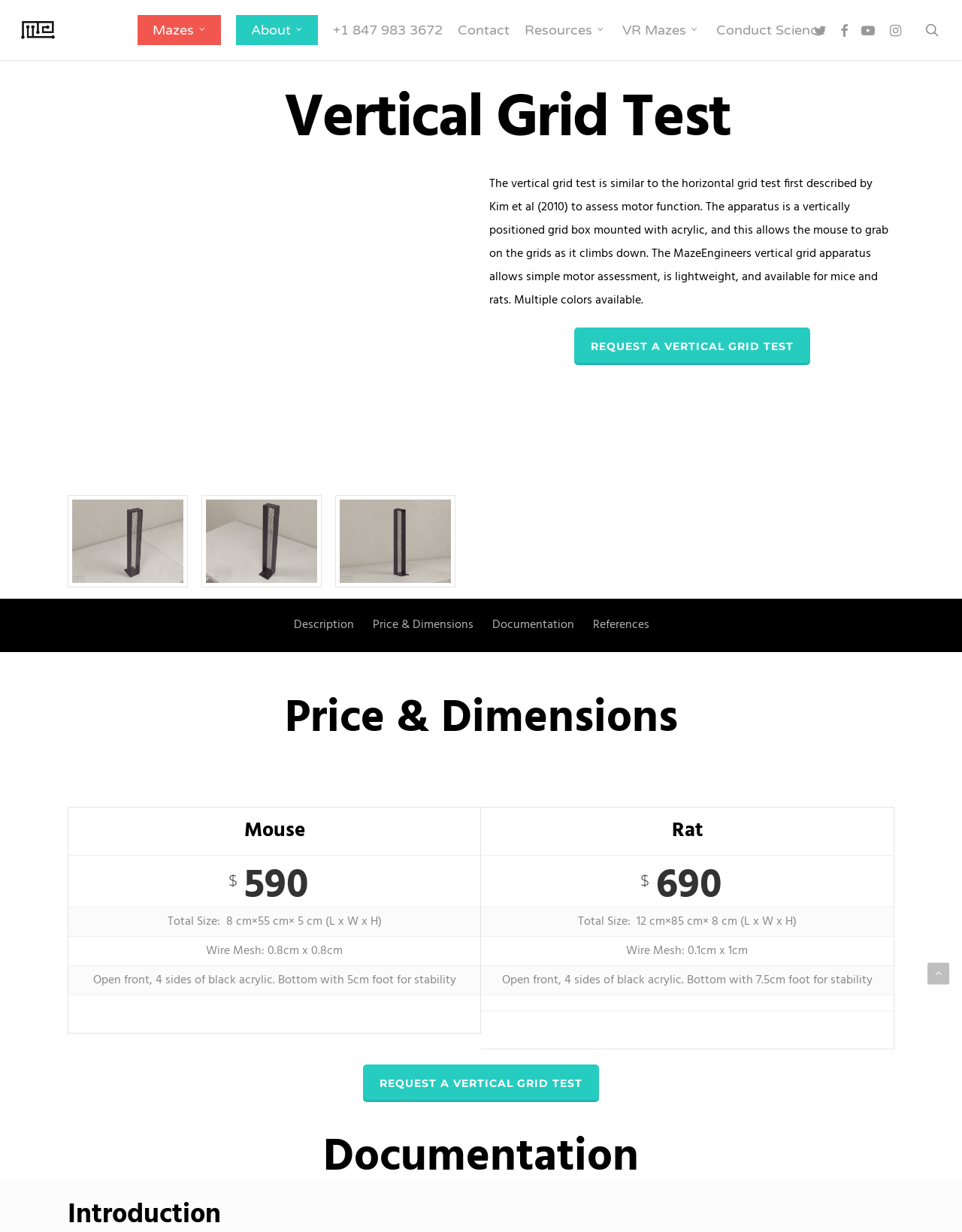Determine the bounding box for the described UI element: "Conduct Science".

[0.744, 0.02, 0.857, 0.029]